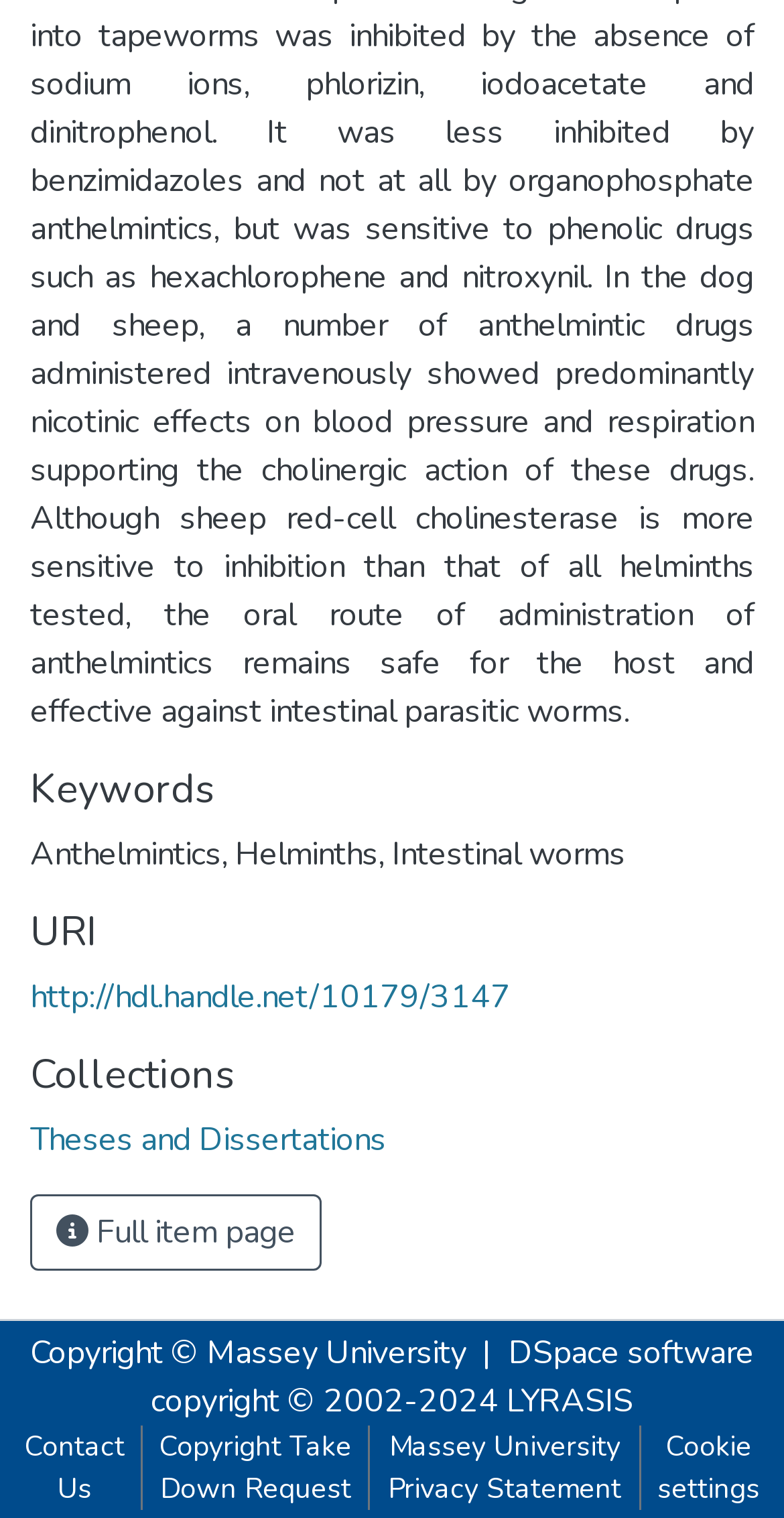Identify the bounding box coordinates necessary to click and complete the given instruction: "Visit the URI".

[0.038, 0.643, 0.651, 0.672]